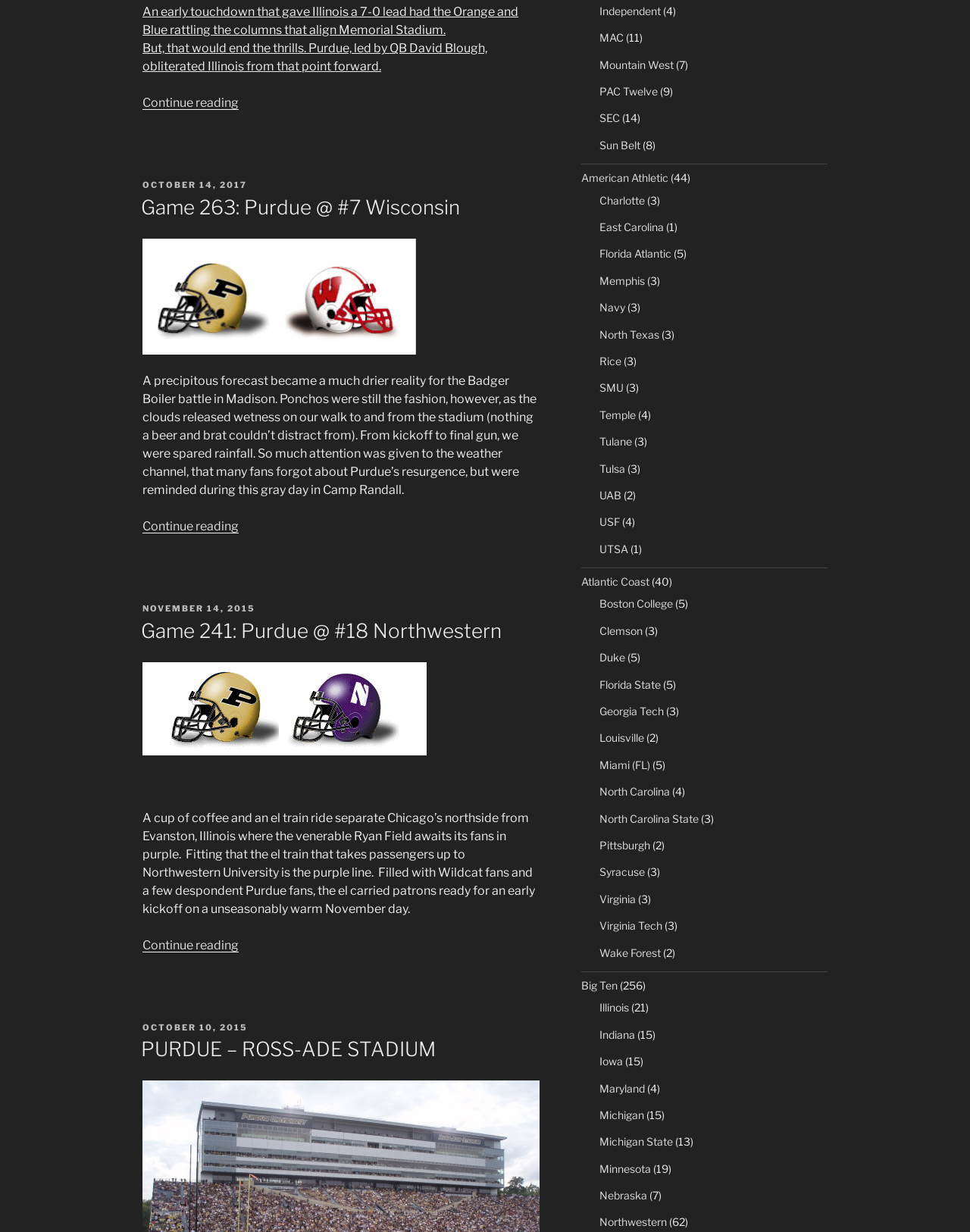Please locate the UI element described by "PURDUE – ROSS-ADE STADIUM" and provide its bounding box coordinates.

[0.145, 0.842, 0.449, 0.861]